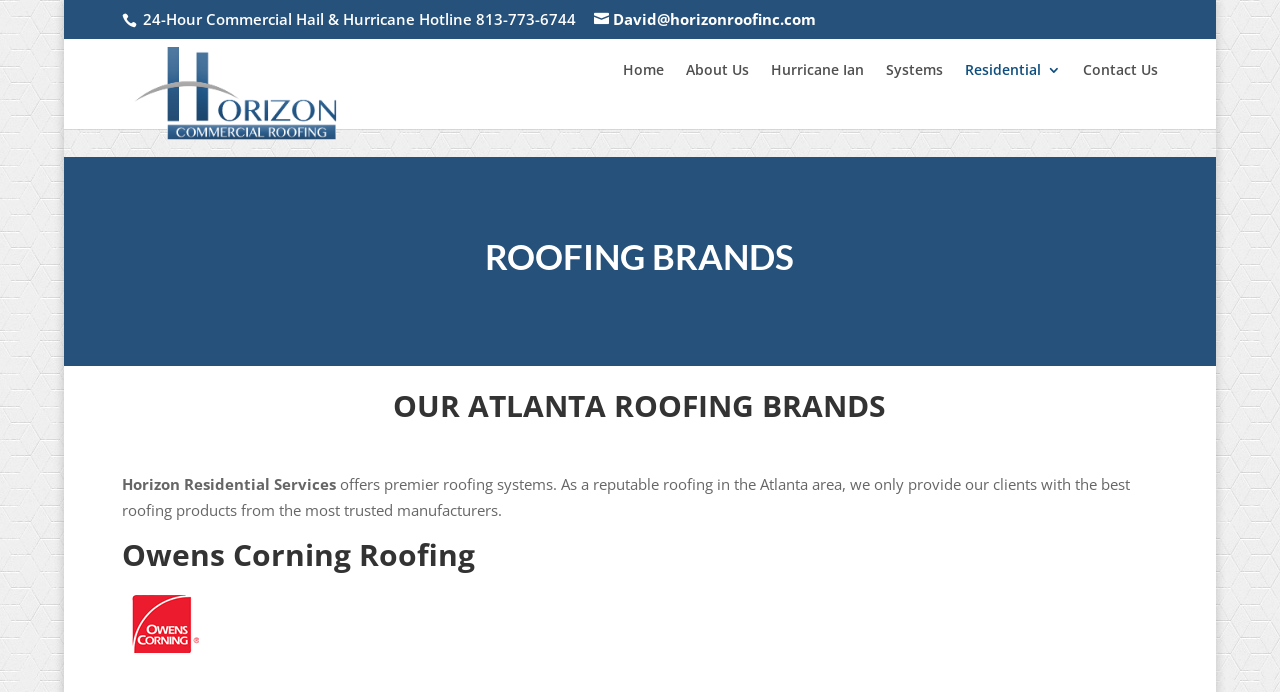What is the purpose of the search box?
Give a detailed explanation using the information visible in the image.

I found the purpose of the search box by looking at the search box element and its label 'Search for:', which suggests that it is used to search for roofing brands or related information on the webpage.